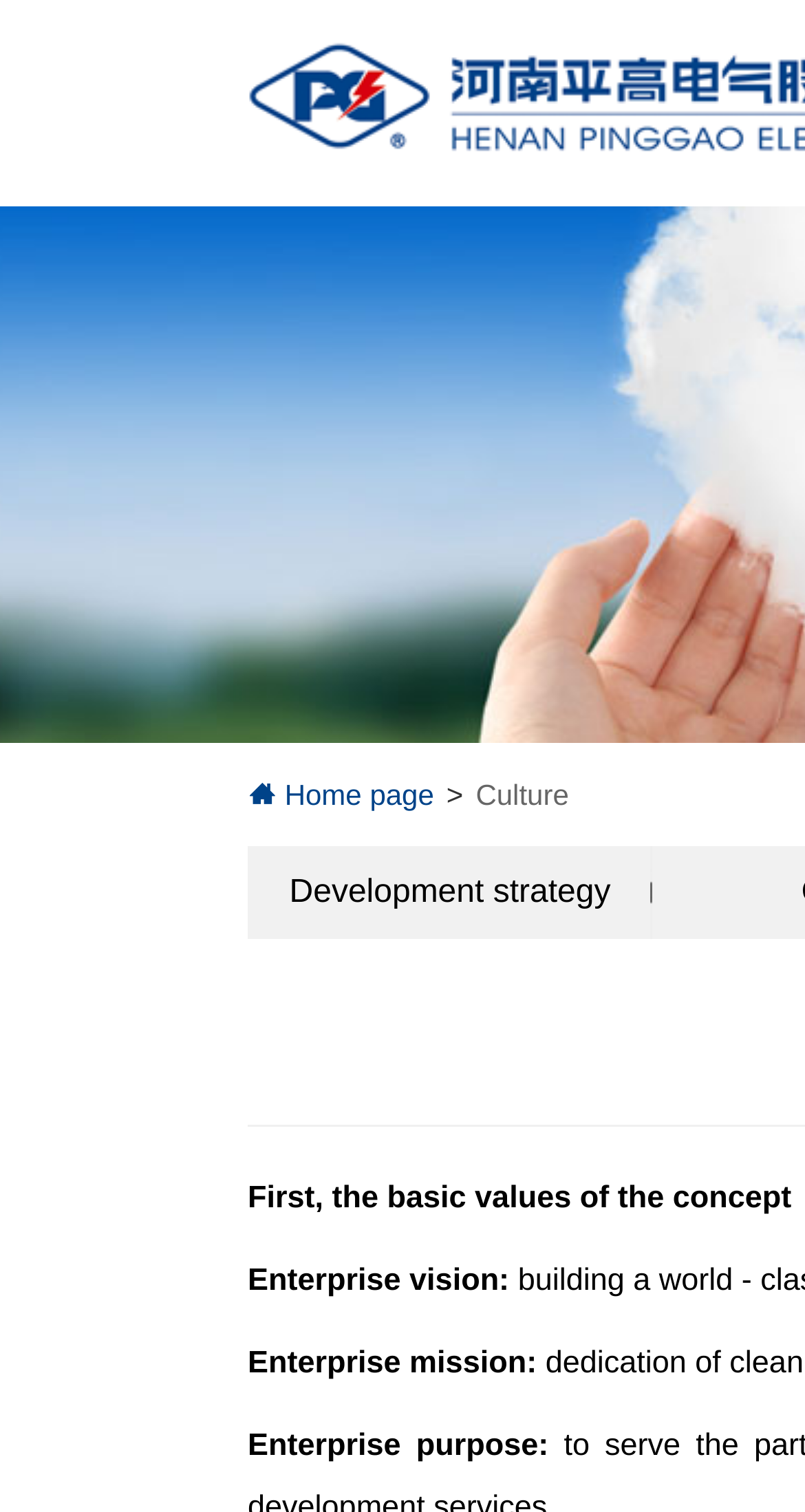Provide the bounding box coordinates for the specified HTML element described in this description: "Development strategy". The coordinates should be four float numbers ranging from 0 to 1, in the format [left, top, right, bottom].

[0.308, 0.56, 0.81, 0.621]